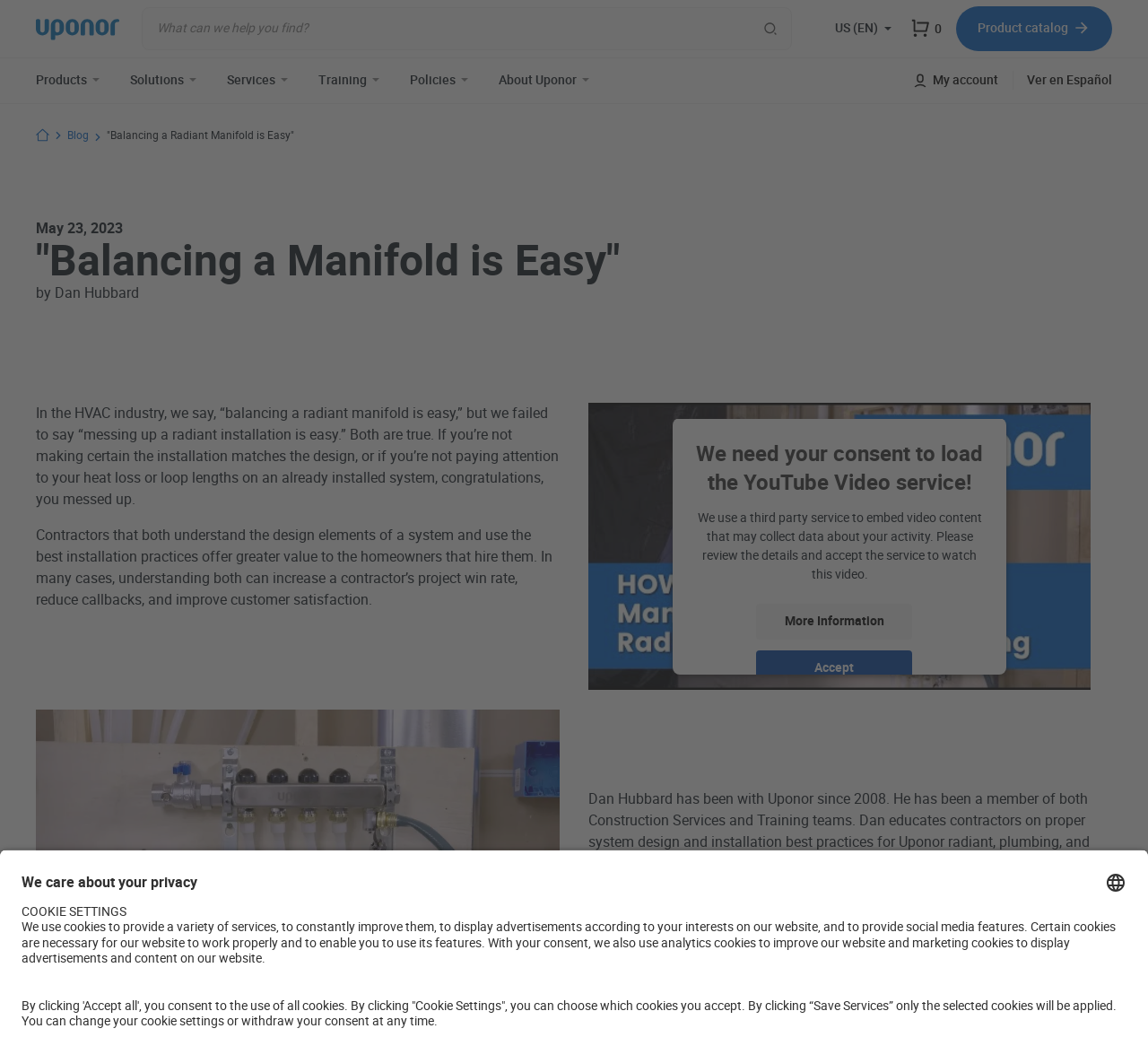Identify the coordinates of the bounding box for the element that must be clicked to accomplish the instruction: "Click the 'Products' button".

[0.027, 0.054, 0.091, 0.098]